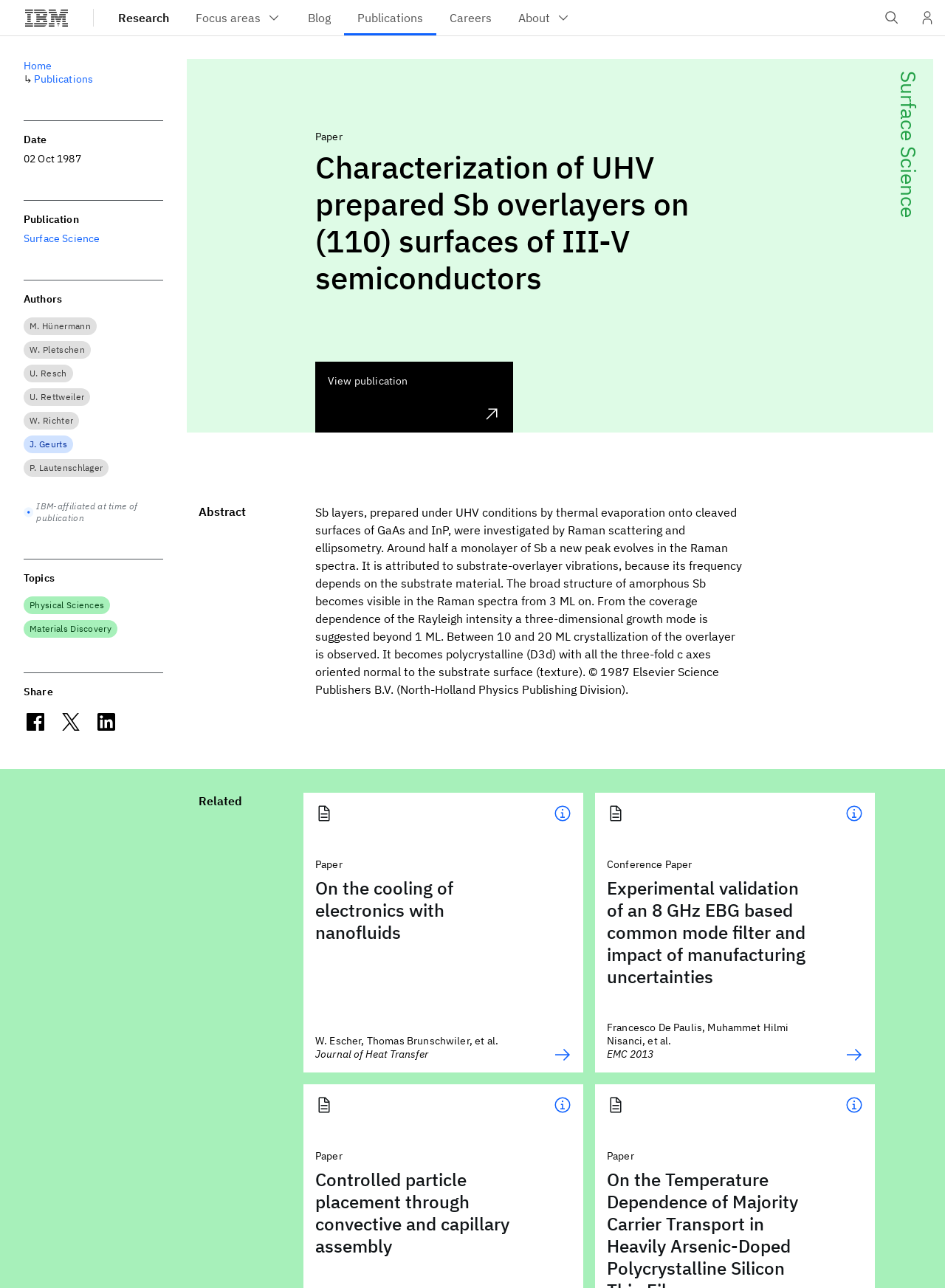Locate the UI element that matches the description On the right track 火车旅行最称心 in the webpage screenshot. Return the bounding box coordinates in the format (top-left x, top-left y, bottom-right x, bottom-right y), with values ranging from 0 to 1.

None